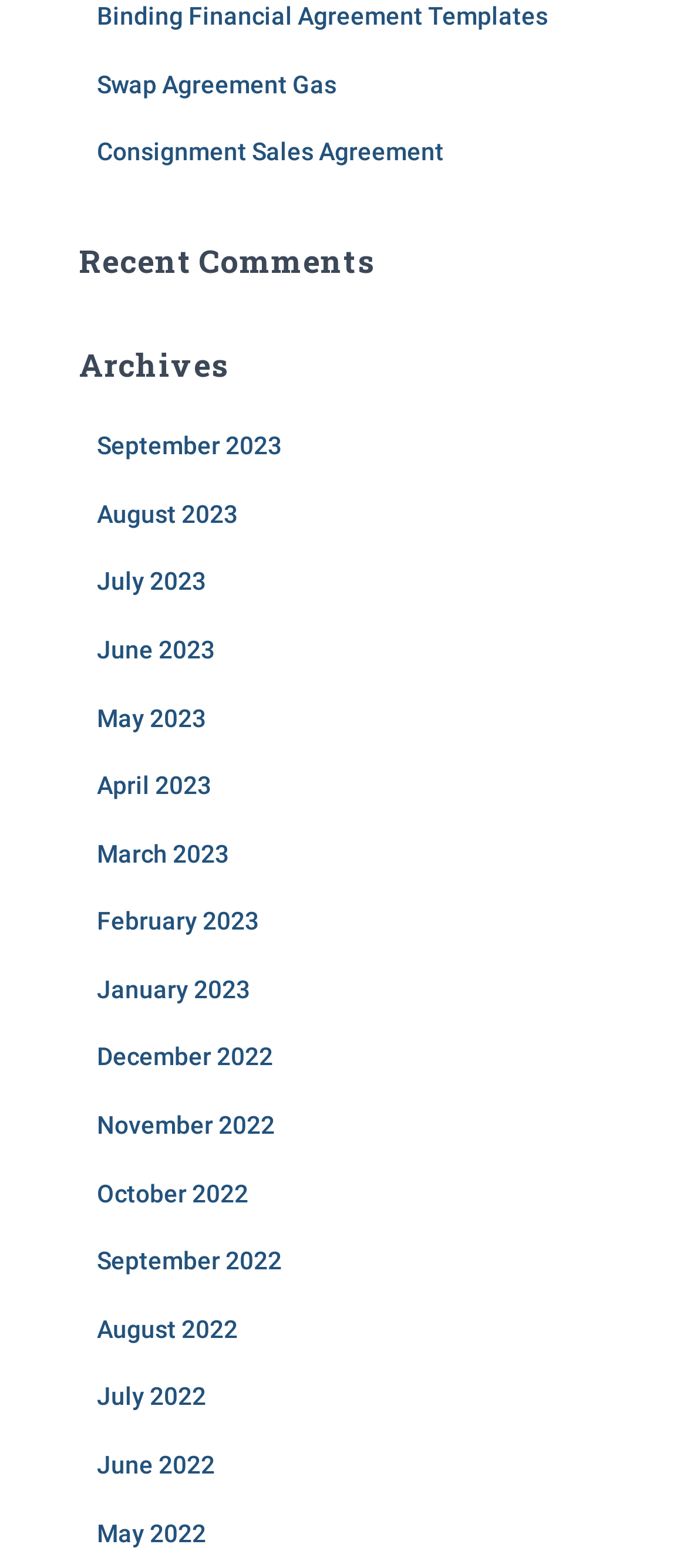Find the bounding box coordinates of the UI element according to this description: "May 2022".

[0.141, 0.969, 0.3, 0.986]